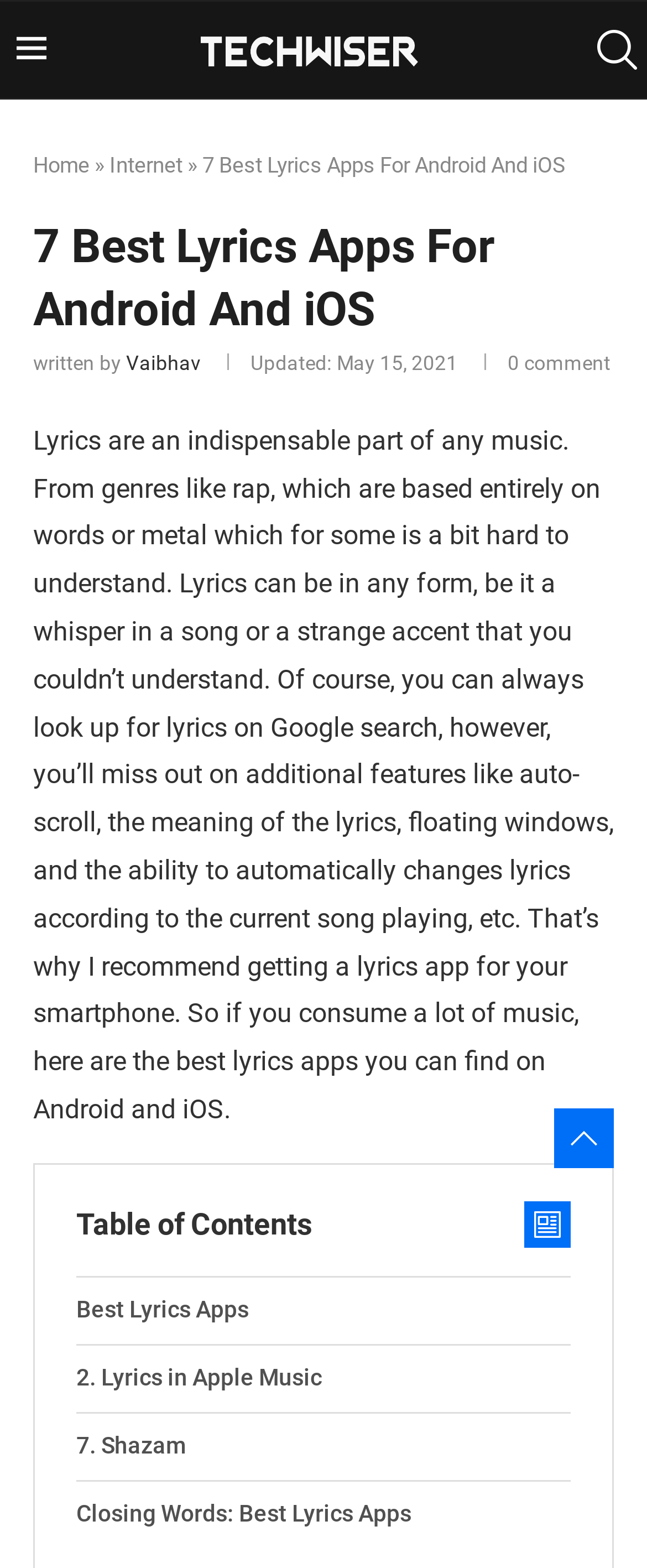Please give a succinct answer using a single word or phrase:
What is the purpose of getting a lyrics app for a smartphone?

Additional features